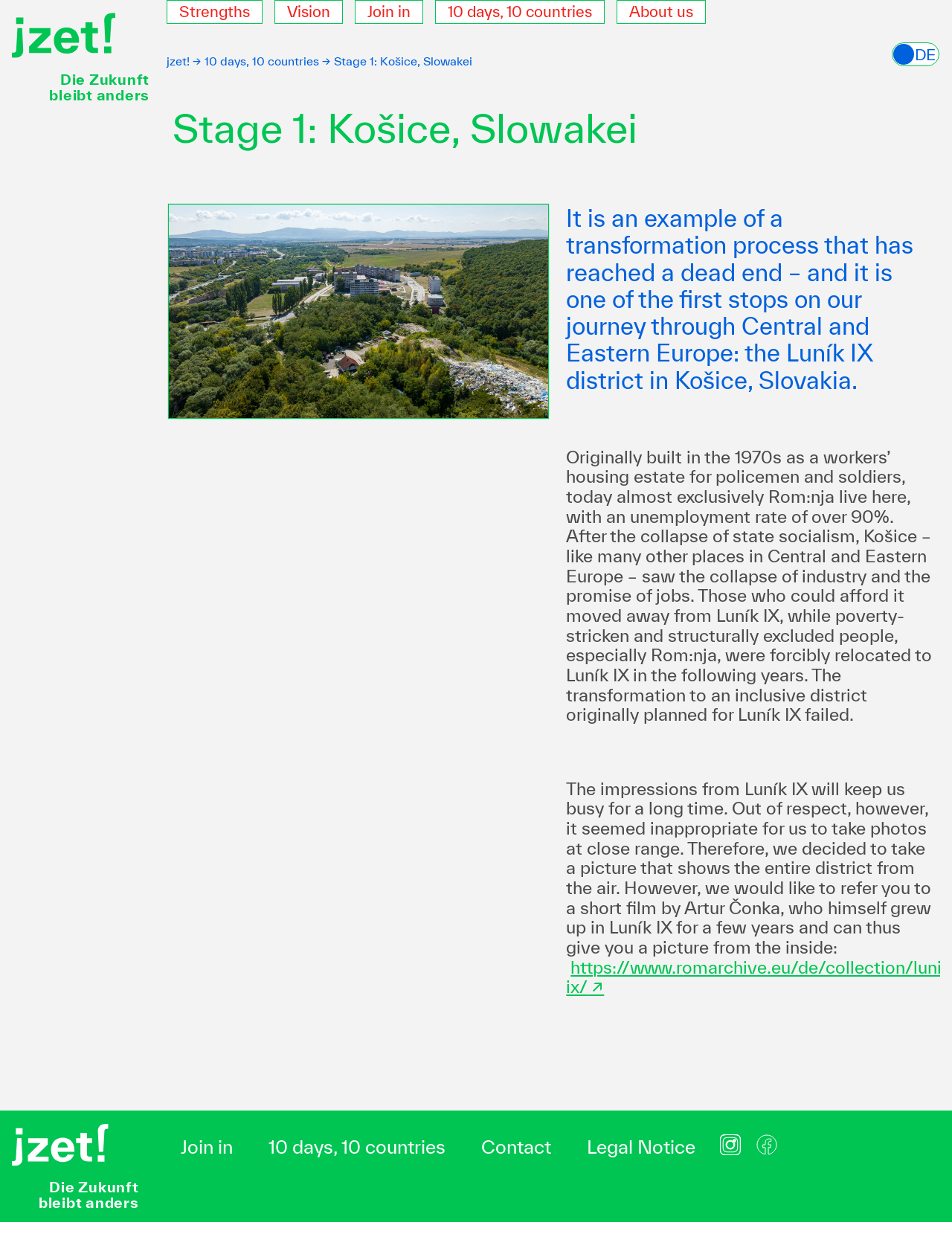Write a detailed summary of the webpage, including text, images, and layout.

This webpage is about a transformation process that has reached a dead end, specifically focusing on the Luník IX district in Košice, Slovakia. At the top left corner, there is a logo of "Zukunftszentrum Jena" with a link to its website. Below it, there are five main navigation links: "Strengths", "Vision", "Join in", "10 days, 10 countries", and "About us". 

On the top right corner, there is a language selection option with links to "EN" and "DE" languages. 

The main content of the webpage is an article about the Luník IX district, which is divided into several sections. The title "Stage 1: Košice, Slowakei" is prominently displayed at the top of the article. Below the title, there is a figure with a link to a related webpage. 

The article then describes the history and current state of the Luník IX district, including its original purpose as a workers' housing estate and its current situation with high unemployment rates and poverty. The text also mentions that the authors did not take close-range photos of the district out of respect and instead provide a link to a short film by Artur Čonka, who grew up in the district. 

At the bottom of the article, there are credits for the text and photo authors. 

Below the article, there are several links to other pages, including "Join in", "10 days, 10 countries", "Contact", "Legal Notice", "Instagram", and "Facebook".